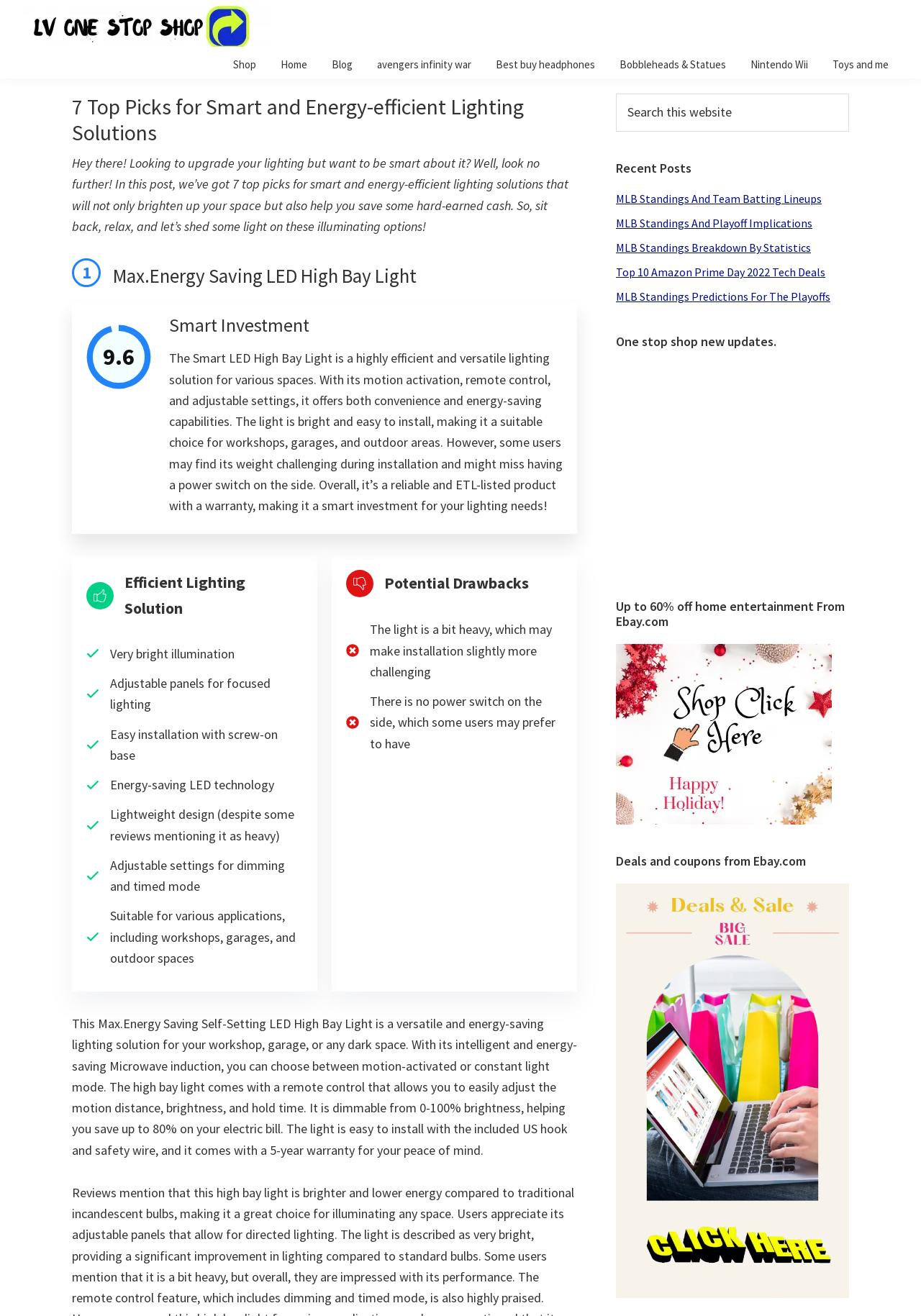Please identify the bounding box coordinates of the element that needs to be clicked to perform the following instruction: "Click on the 'Shop' link".

[0.241, 0.038, 0.29, 0.06]